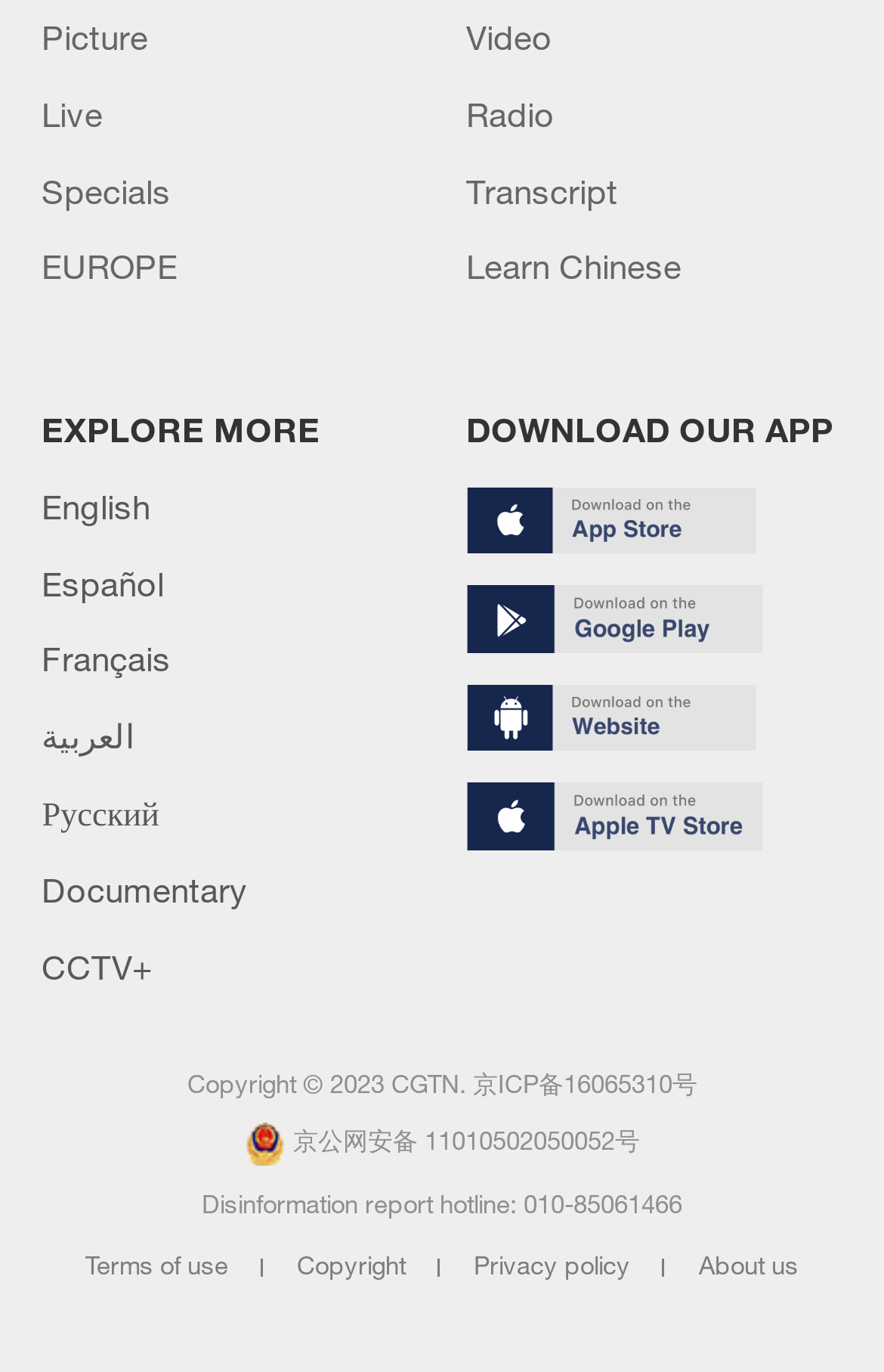Locate the bounding box coordinates of the clickable region necessary to complete the following instruction: "Download the app". Provide the coordinates in the format of four float numbers between 0 and 1, i.e., [left, top, right, bottom].

[0.527, 0.298, 0.943, 0.327]